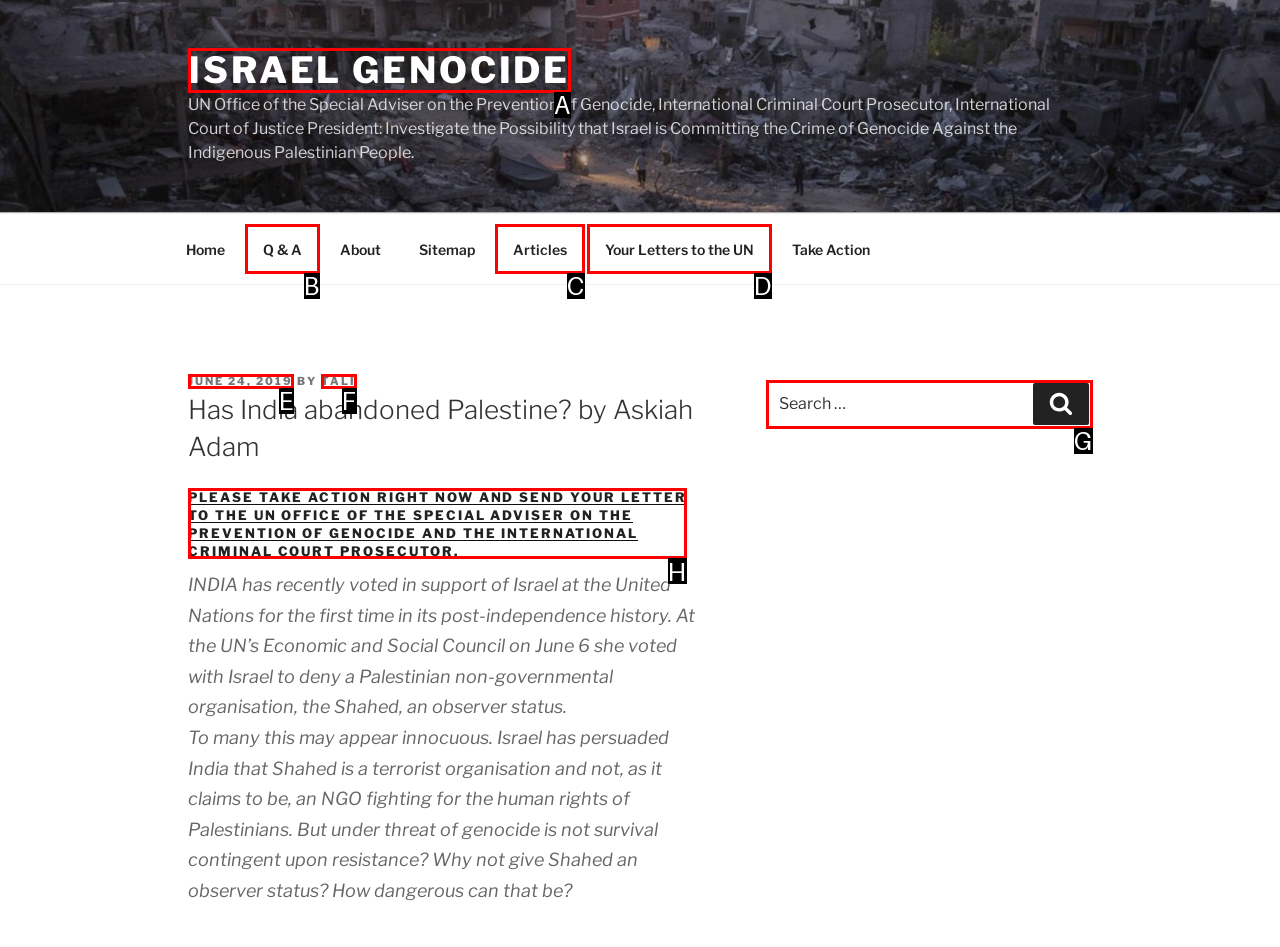Which HTML element should be clicked to complete the task: Take action right now and send a letter to the UN office? Answer with the letter of the corresponding option.

H